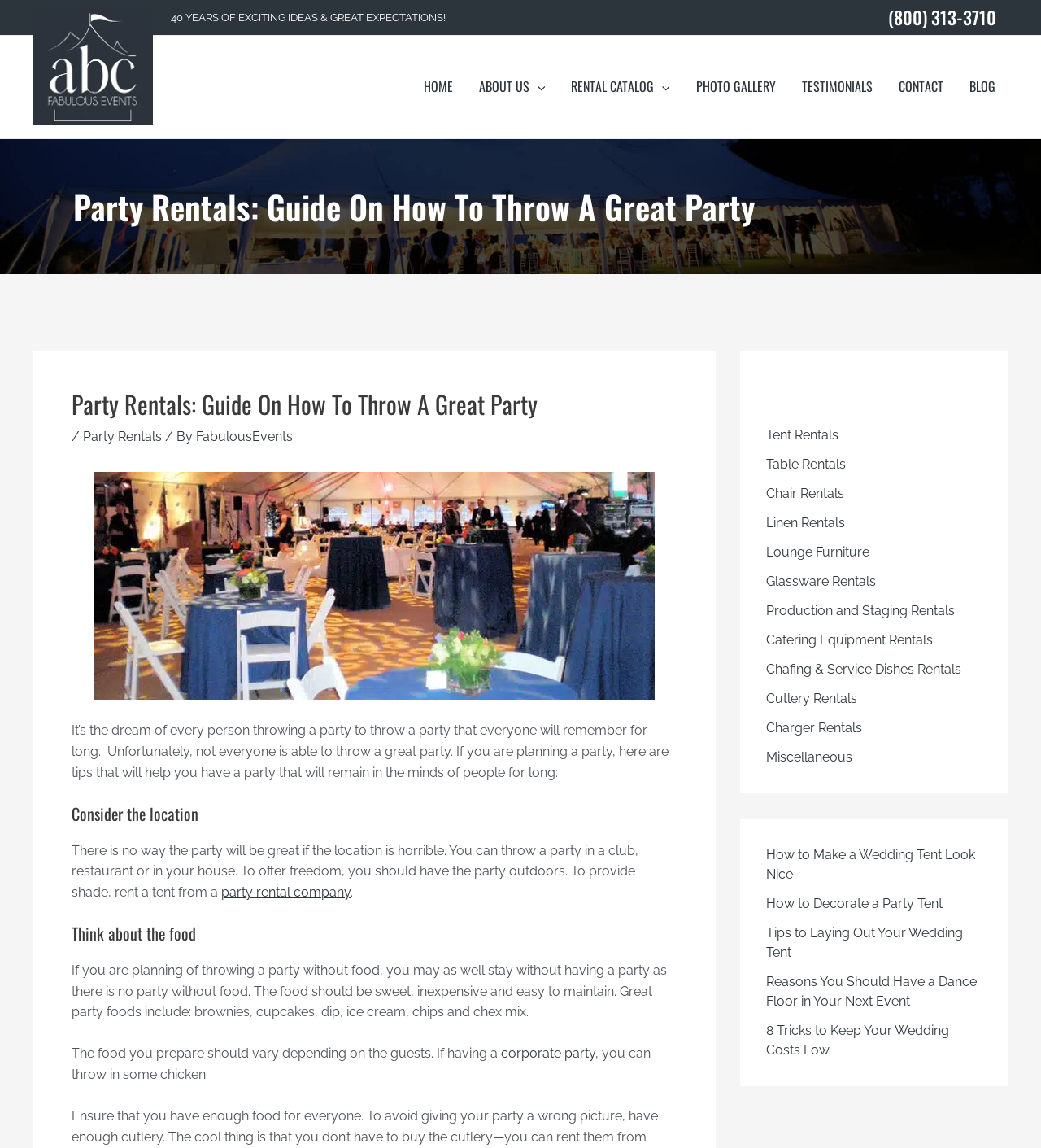Create an elaborate caption that covers all aspects of the webpage.

This webpage is about party planning and rentals, specifically focusing on how to throw a great party. At the top, there is a banner with the company name "ABC Fabulous Events" and a phone number. Below the banner, there is a navigation menu with links to different sections of the website, including "HOME", "ABOUT US", "RENTAL CATALOG", "PHOTO GALLERY", "TESTIMONIALS", "CONTACT", and "BLOG".

The main content of the webpage is divided into two sections. The first section is a guide on how to throw a great party, with headings and paragraphs of text providing tips and advice. The guide covers topics such as choosing a location, thinking about food, and preparing for guests. There are also links to related articles and resources throughout the guide.

The second section is a rental catalog, with links to different types of party rentals, including tents, tables, chairs, linens, and more. There are also links to articles and resources related to party planning and decoration.

Throughout the webpage, there are images and icons, including a logo for "ABC Fabulous Events" and icons for the navigation menu. The overall layout is organized and easy to follow, with clear headings and concise text.